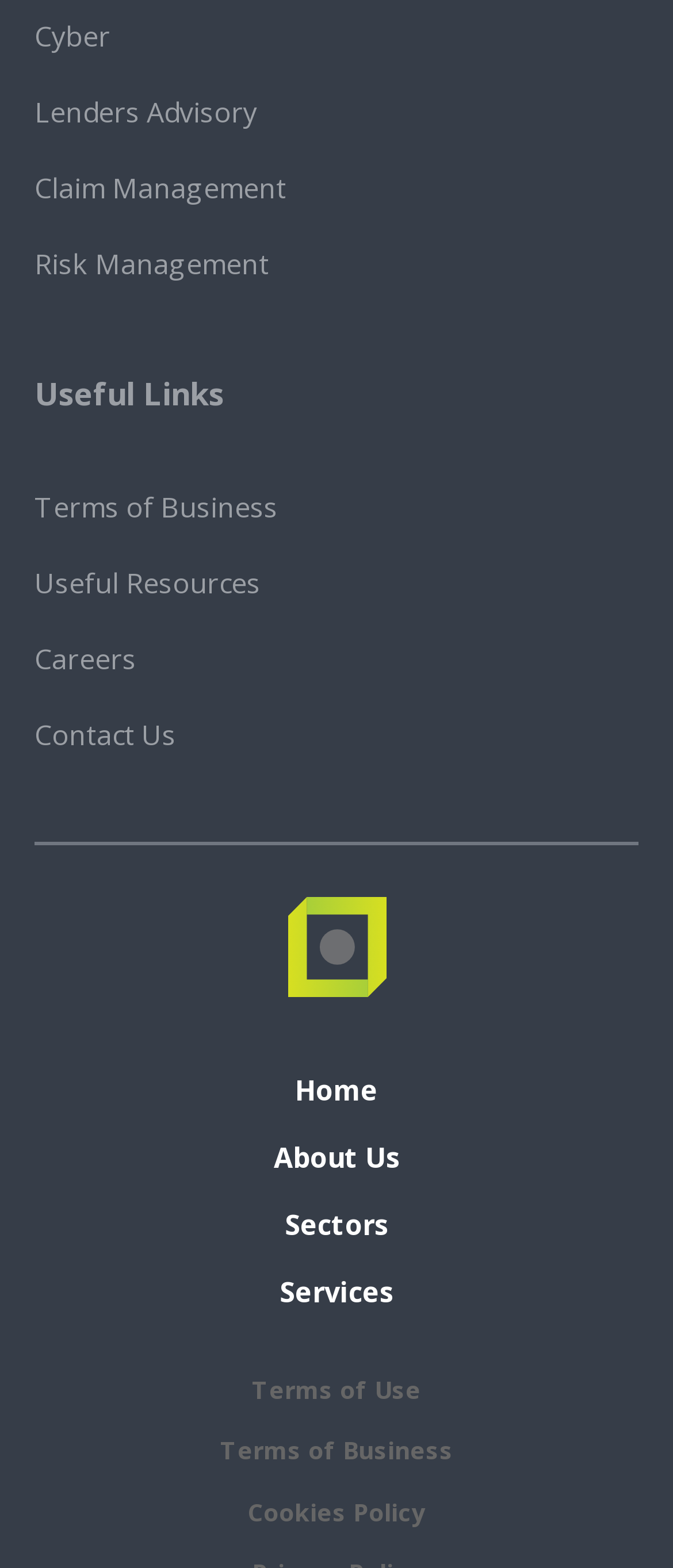Please specify the bounding box coordinates of the element that should be clicked to execute the given instruction: 'Learn about Sectors'. Ensure the coordinates are four float numbers between 0 and 1, expressed as [left, top, right, bottom].

[0.103, 0.765, 0.897, 0.797]